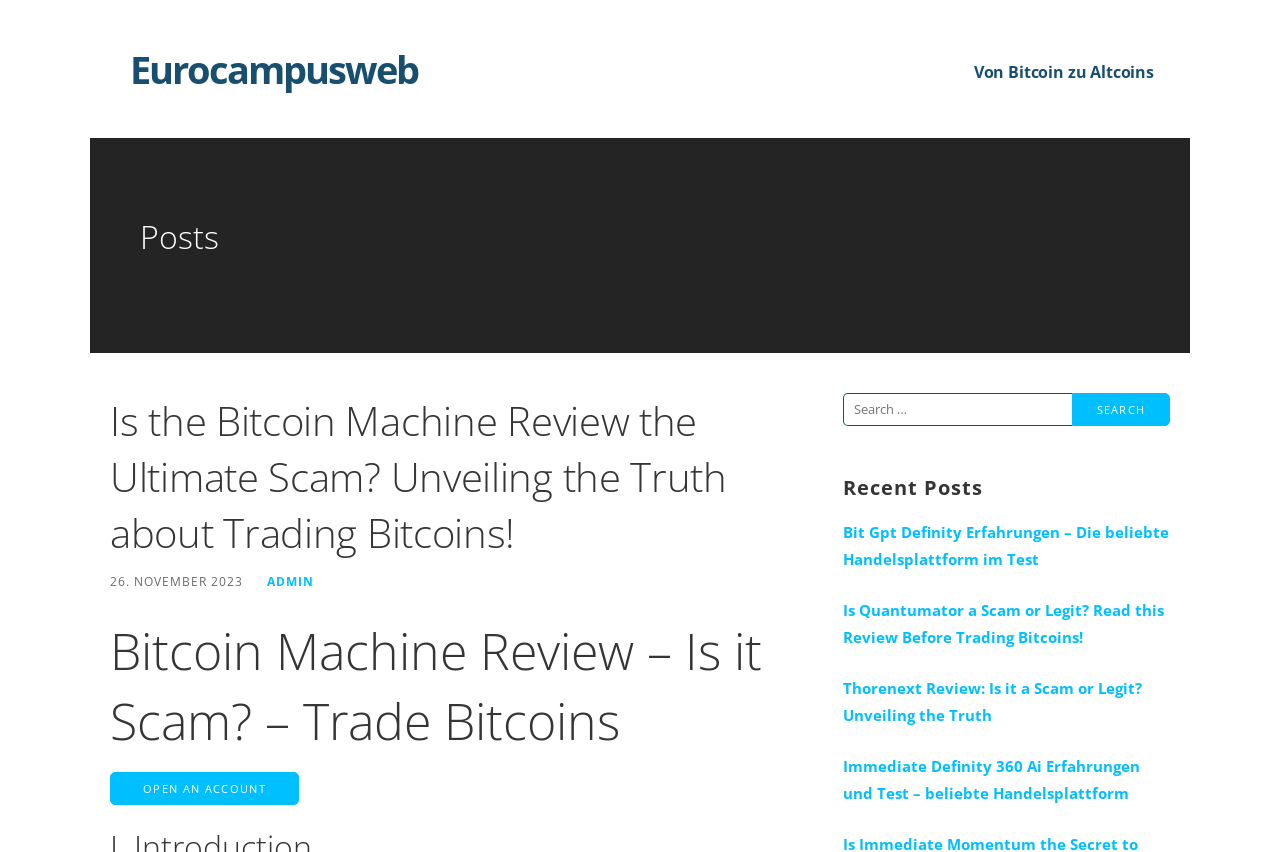What is the date of the post?
Respond to the question with a single word or phrase according to the image.

26. NOVEMBER 2023